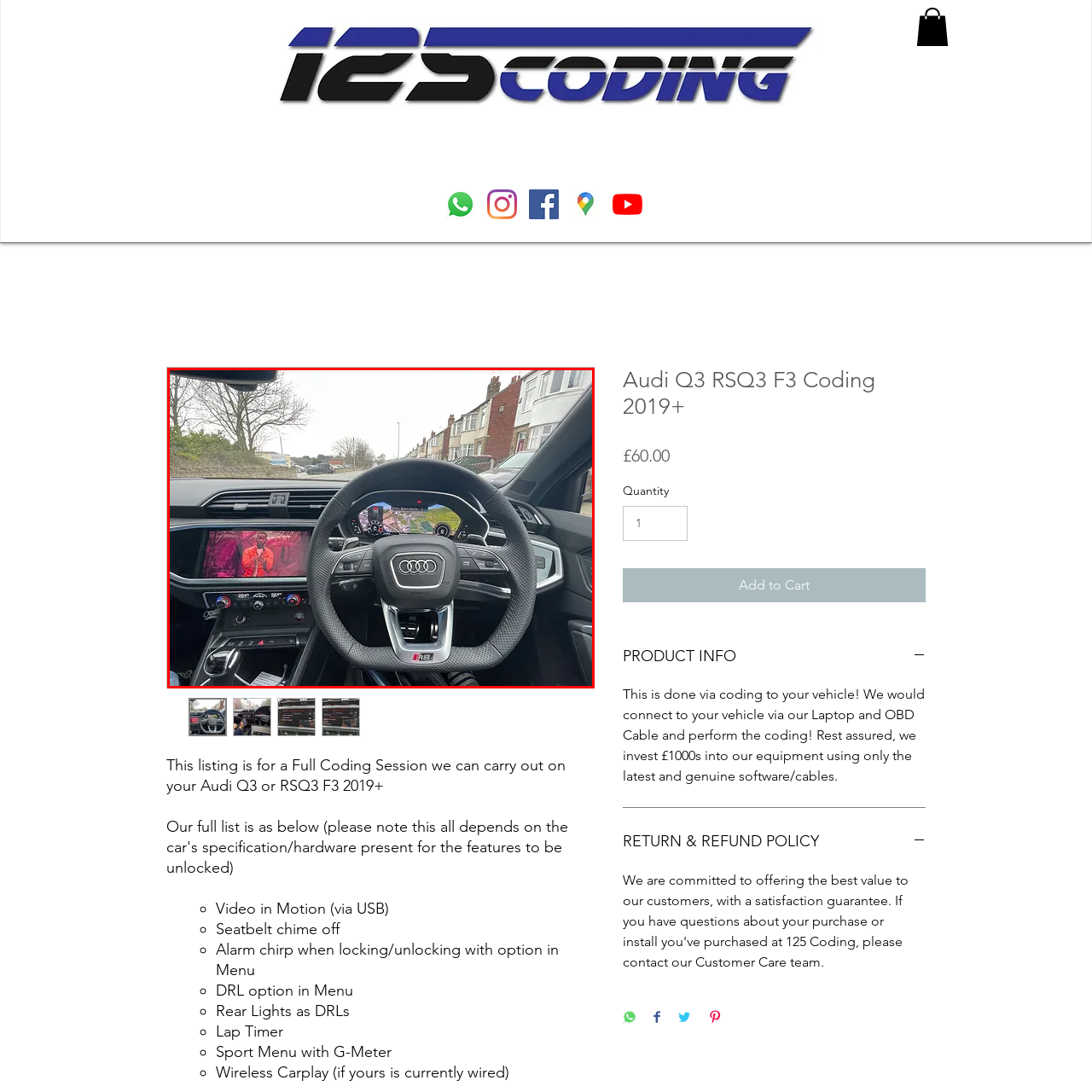Describe extensively the image content marked by the red bounding box.

The image showcases the interior of an Audi Q3, highlighting its modern design and advanced technology features. At the center, a prominent steering wheel displays the iconic Audi emblem, surrounded by a sleek dashboard with a digital display panel. This panel shows a vibrant navigation screen alongside an entertainment feature, which appears to be displaying a scene from a music performance. The layout is user-friendly, with controls for climate and media easily accessible. The overall aesthetic combines luxury with practicality, reflecting Audi's commitment to creating a sophisticated driving experience. In the background, the view through the windshield features a residential area, adding a real-world context to the car's pristine interior.